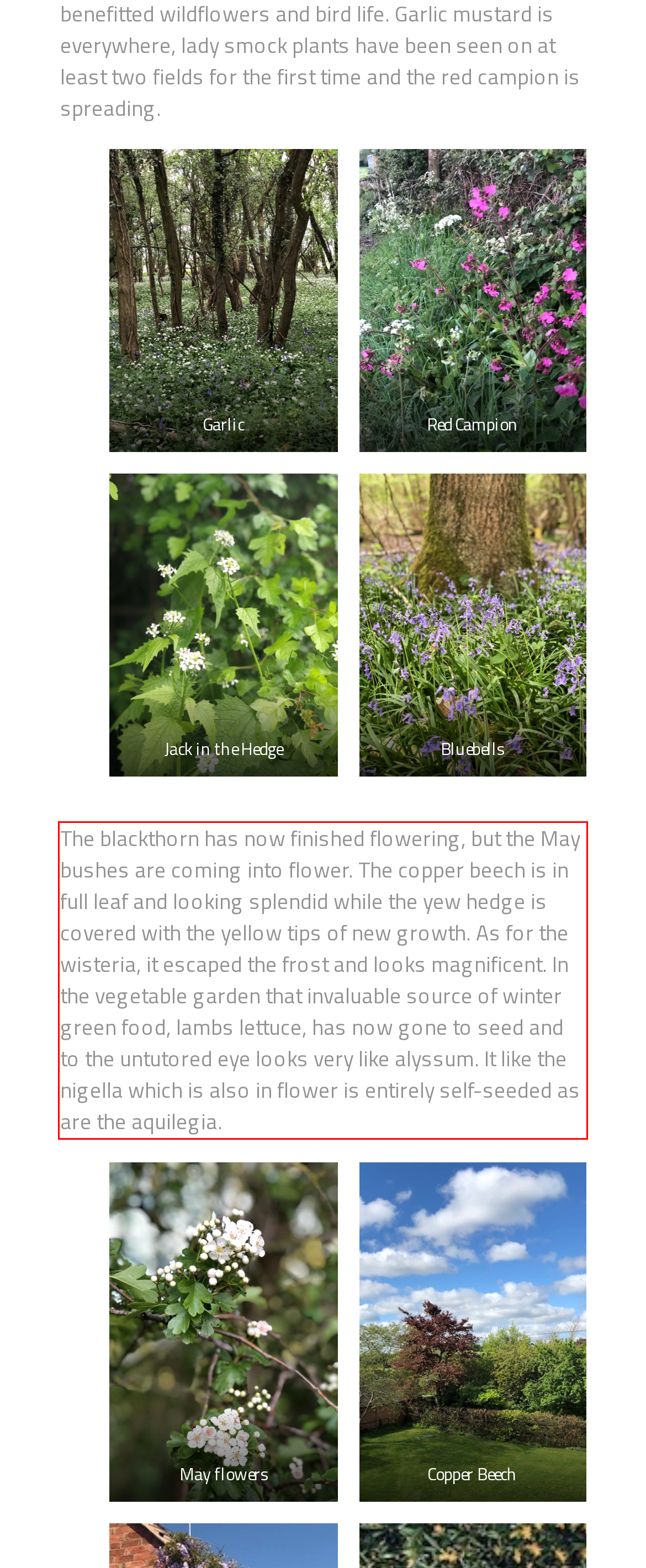Please identify and extract the text from the UI element that is surrounded by a red bounding box in the provided webpage screenshot.

The blackthorn has now finished flowering, but the May bushes are coming into flower. The copper beech is in full leaf and looking splendid while the yew hedge is covered with the yellow tips of new growth. As for the wisteria, it escaped the frost and looks magnificent. In the vegetable garden that invaluable source of winter green food, lambs lettuce, has now gone to seed and to the untutored eye looks very like alyssum. It like the nigella which is also in flower is entirely self-seeded as are the aquilegia.